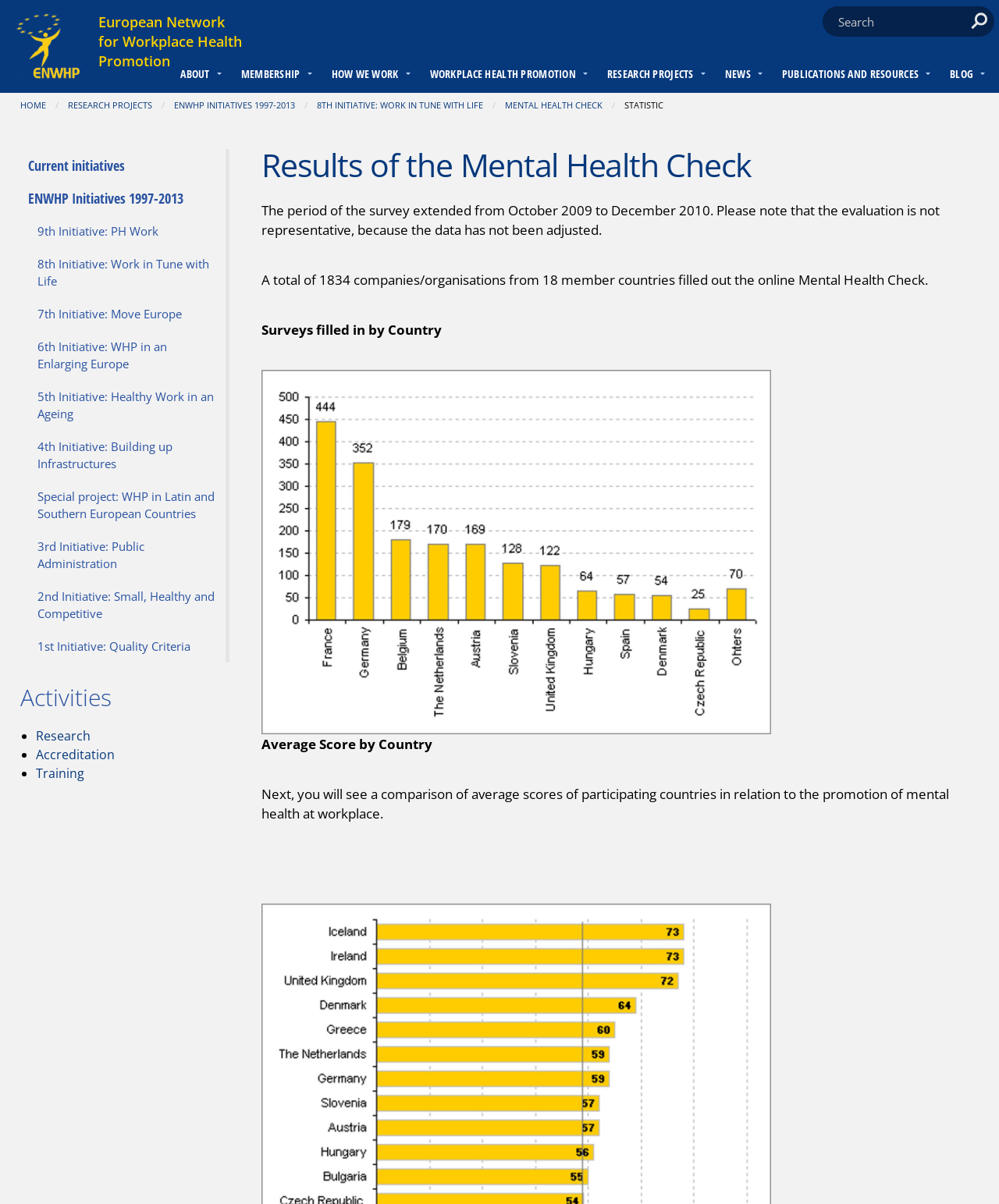Determine the bounding box for the described HTML element: "About". Ensure the coordinates are four float numbers between 0 and 1 in the format [left, top, right, bottom].

[0.165, 0.049, 0.226, 0.077]